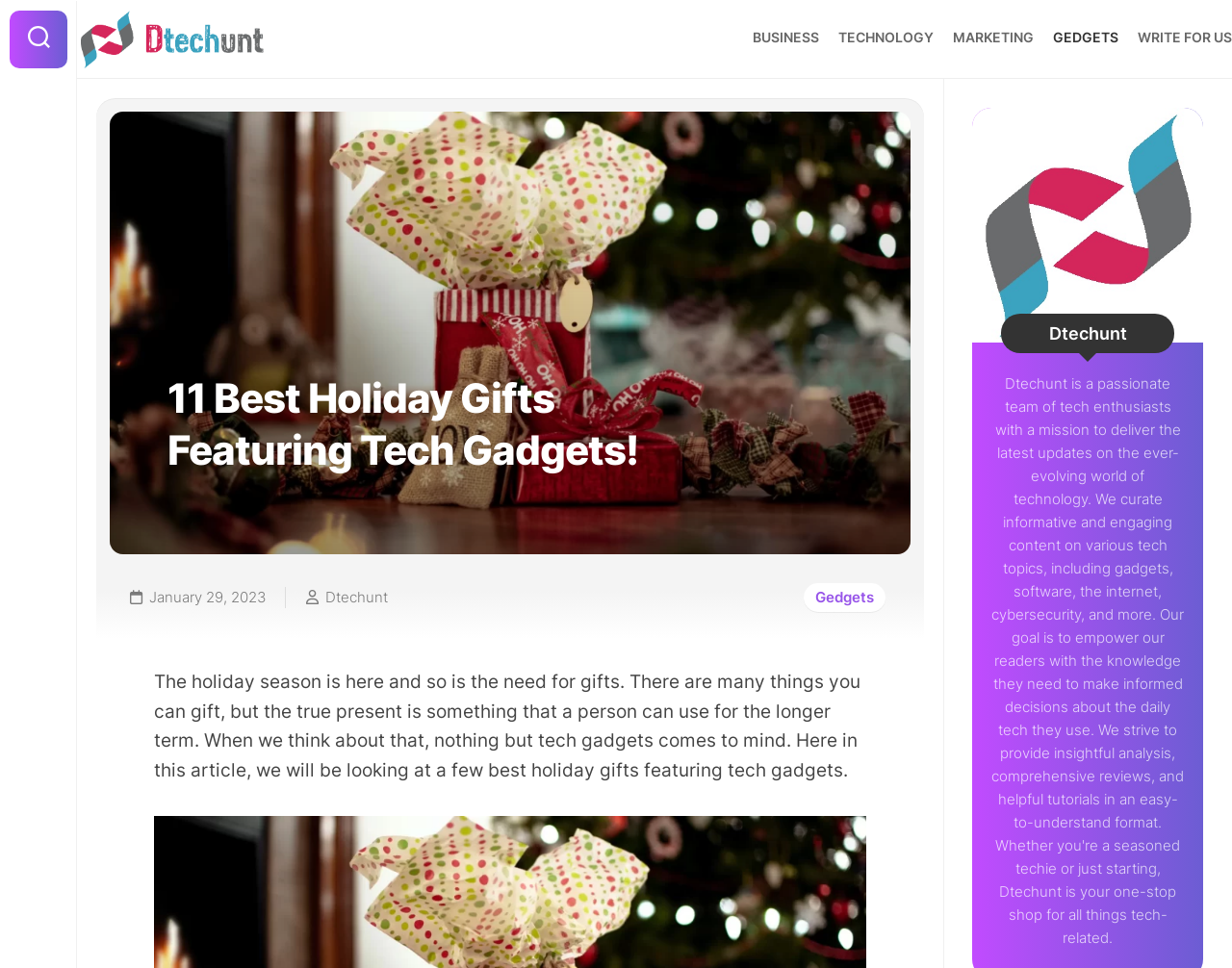Find the bounding box coordinates corresponding to the UI element with the description: "Write for US". The coordinates should be formatted as [left, top, right, bottom], with values as floats between 0 and 1.

[0.892, 0.029, 0.969, 0.049]